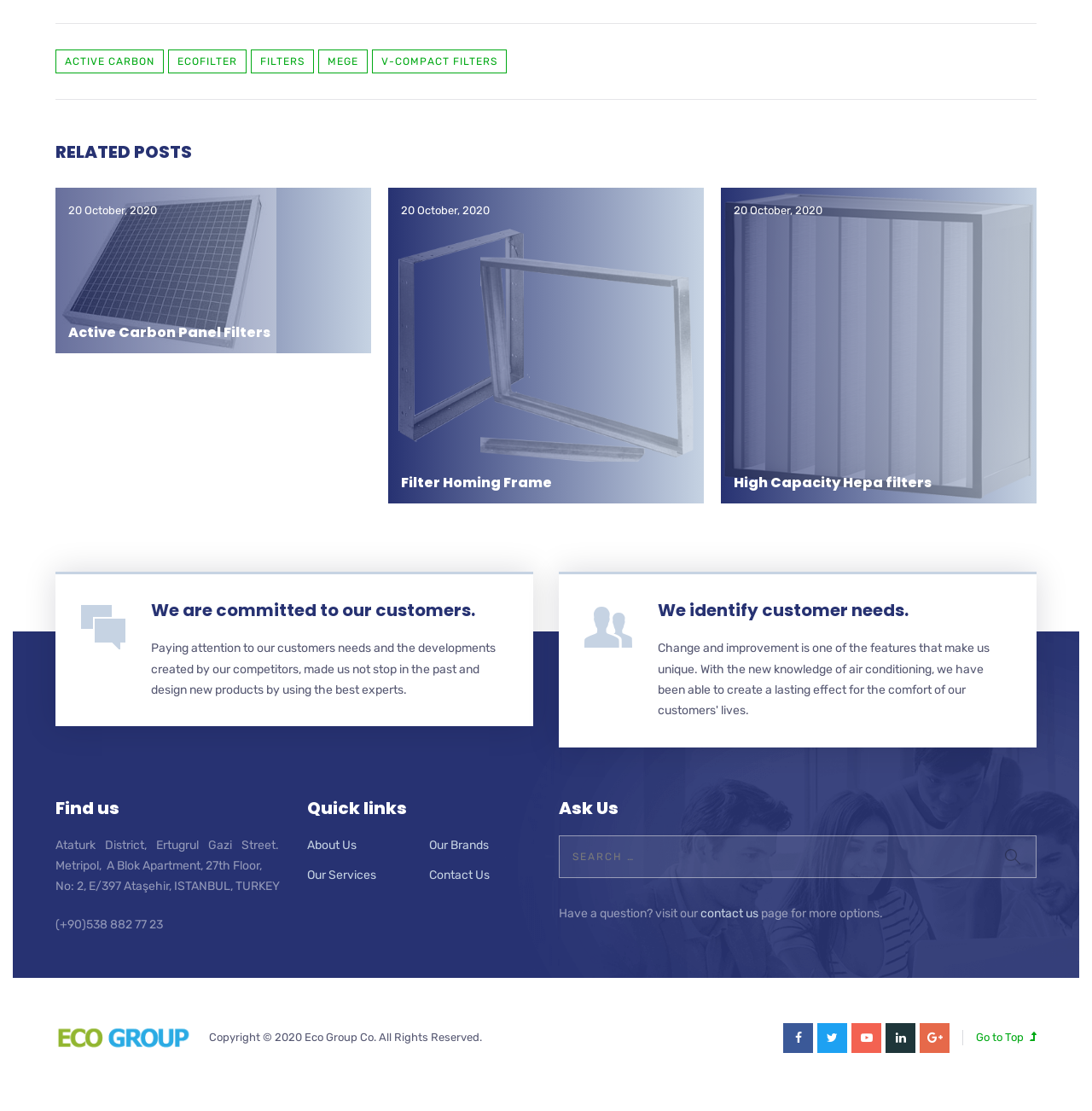What is the address of the company?
Please provide a comprehensive and detailed answer to the question.

I found the address of the company in the 'Find us' section, which is 'Ataturk District, Ertugrul Gazi Street. Metripol, A Blok Apartment, 27th Floor, No: 2, E/397 Ataşehir, ISTANBUL, TURKEY'.